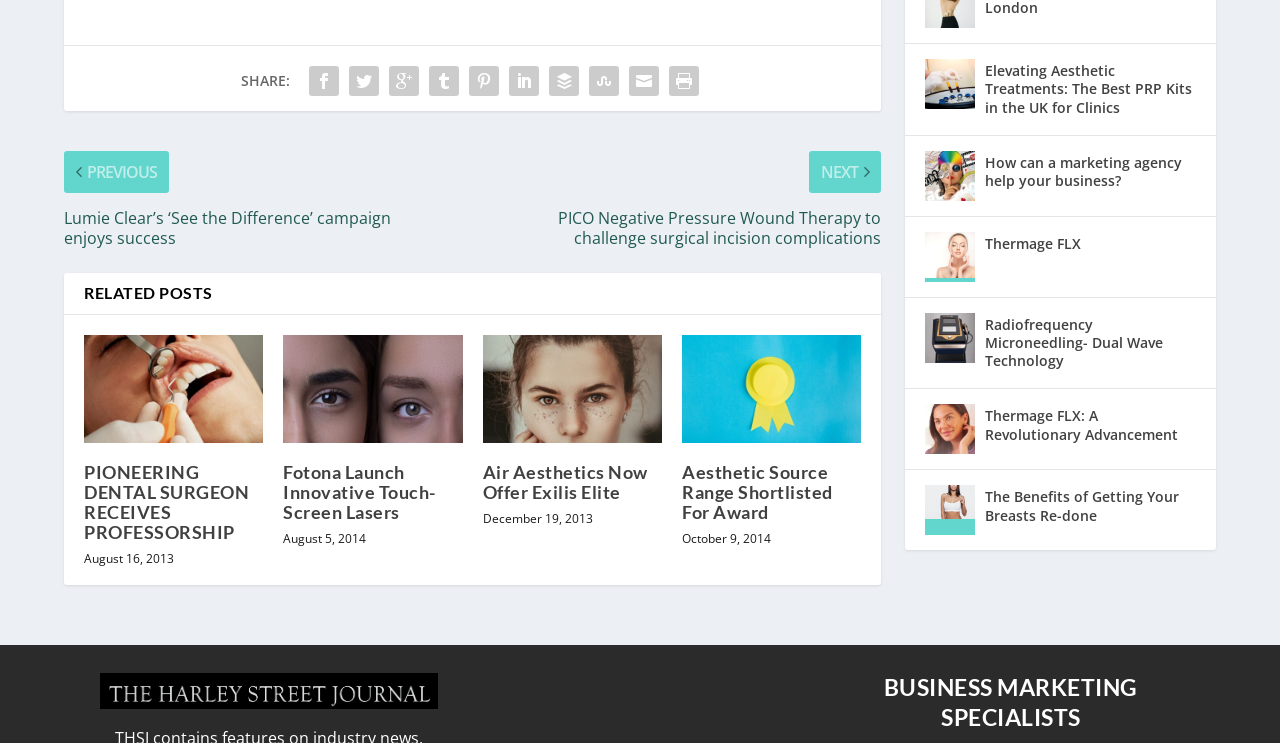Examine the image carefully and respond to the question with a detailed answer: 
What is the topic of the post 'PIONEERING DENTAL SURGEON RECEIVES PROFESSORSHIP'?

The post 'PIONEERING DENTAL SURGEON RECEIVES PROFESSORSHIP' has a heading and an image, indicating that it is about a dental surgeon who has received a professorship, likely in the field of dentistry.